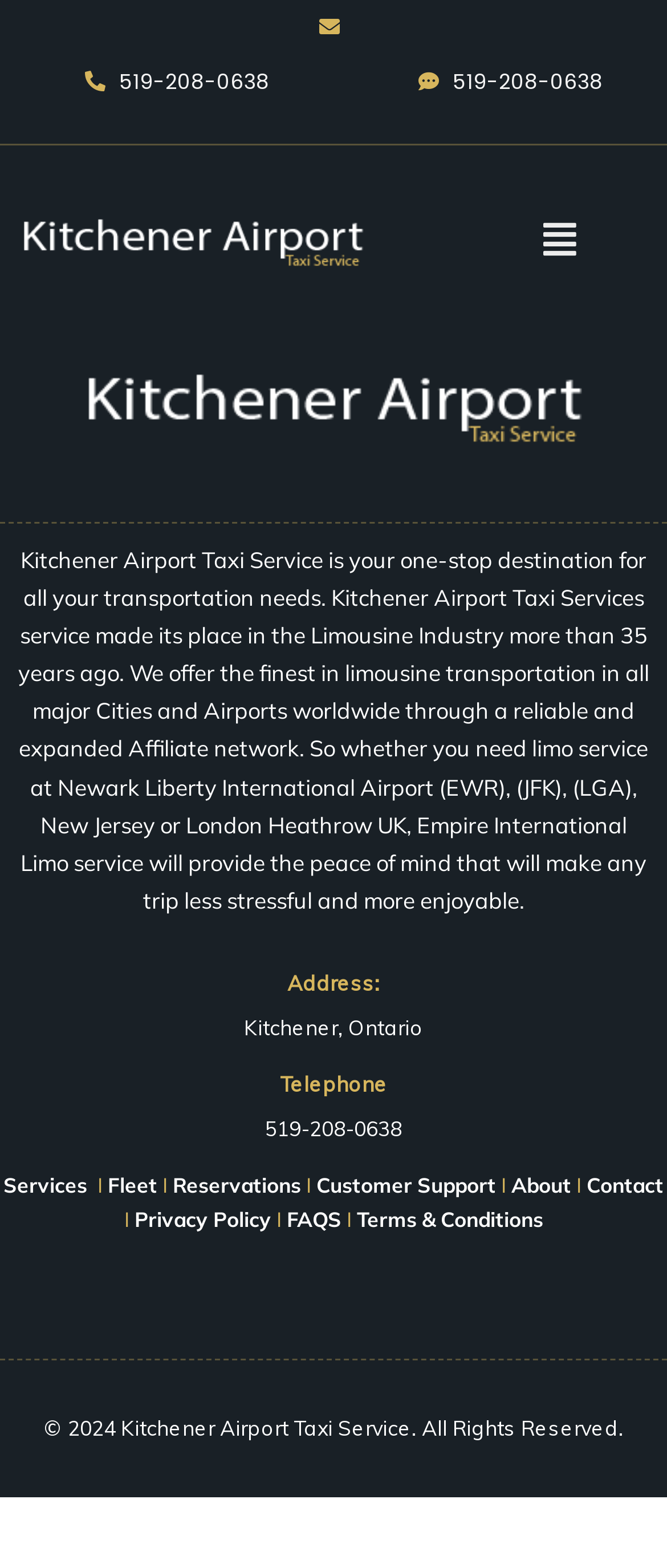Identify the bounding box coordinates for the UI element described as: "Customer Support". The coordinates should be provided as four floats between 0 and 1: [left, top, right, bottom].

[0.474, 0.747, 0.744, 0.764]